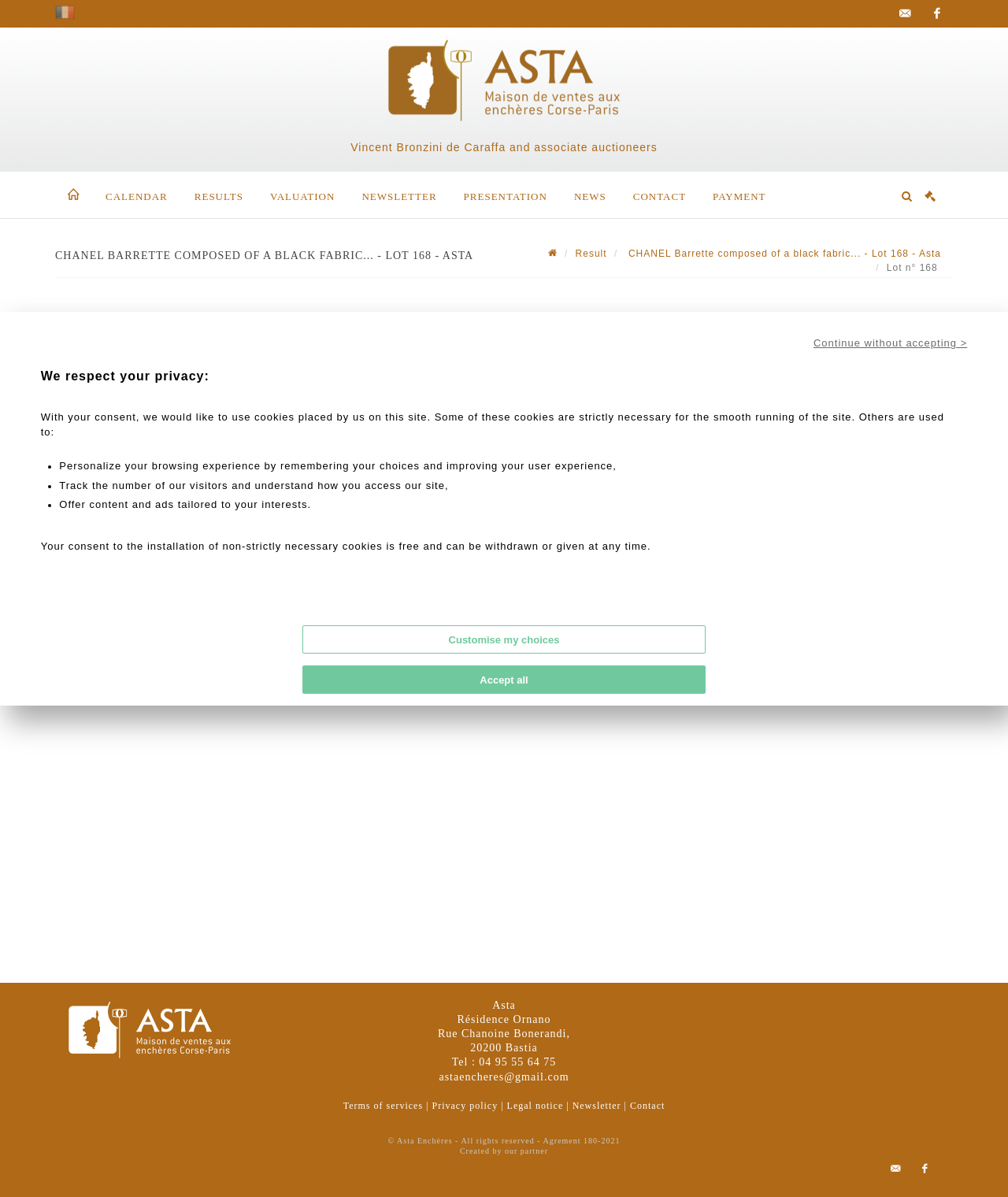What is the result of the auction?
Based on the screenshot, respond with a single word or phrase.

230 EUR